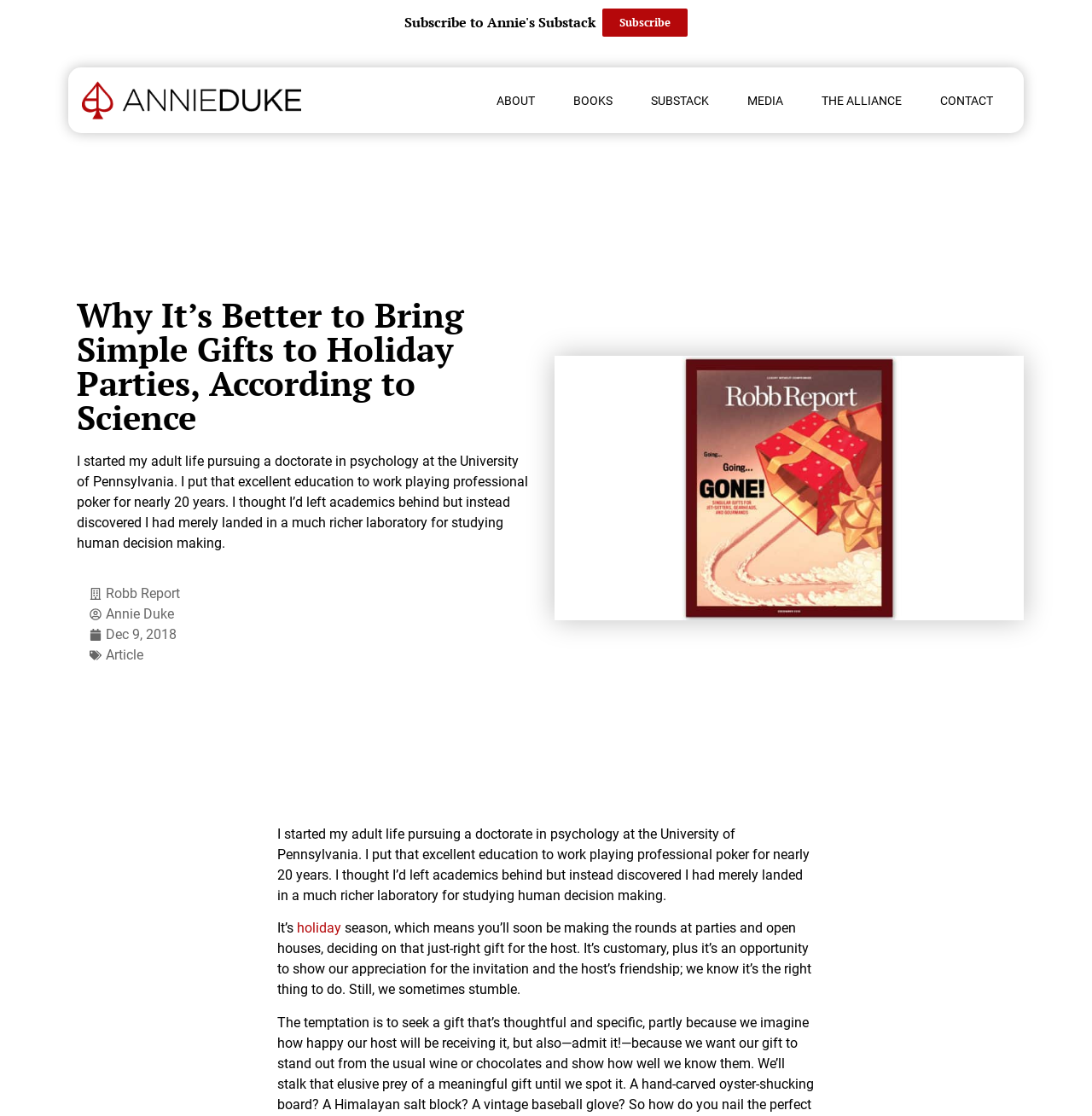What is the date of the article?
Please give a detailed and elaborate answer to the question based on the image.

The date of the article is mentioned in the time element with bounding box coordinates [0.097, 0.561, 0.162, 0.576], which contains the StaticText 'Dec 9, 2018'.